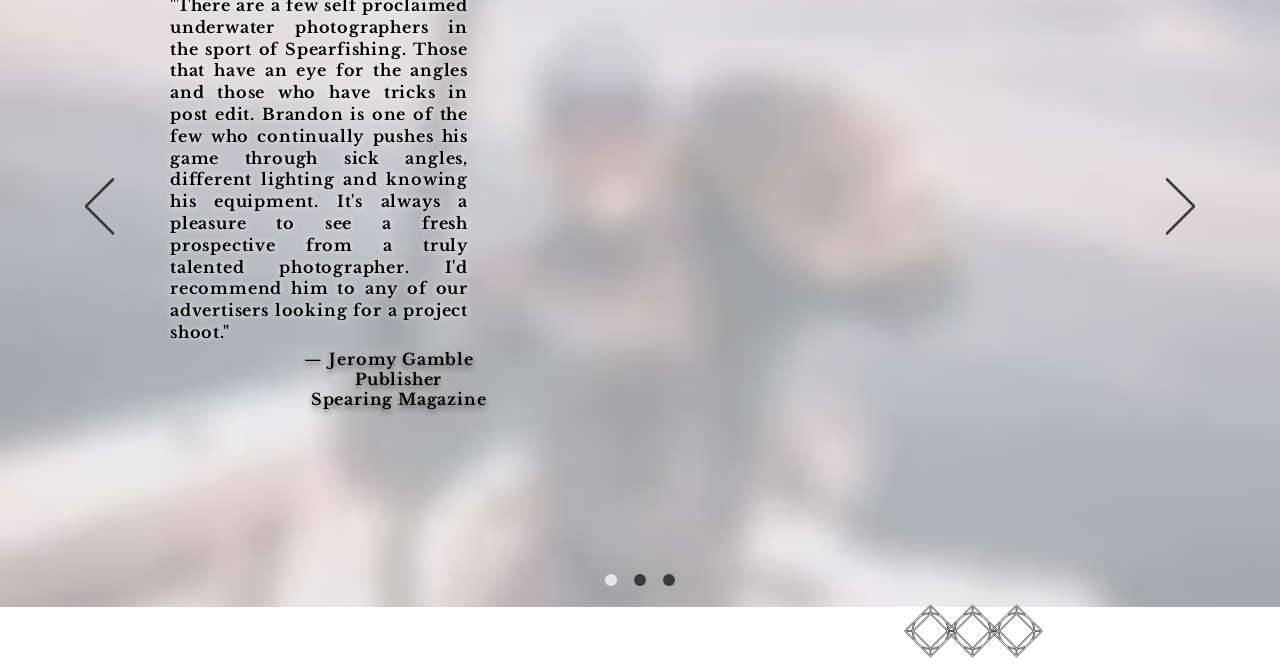Please give a short response to the question using one word or a phrase:
How many slides are available?

3